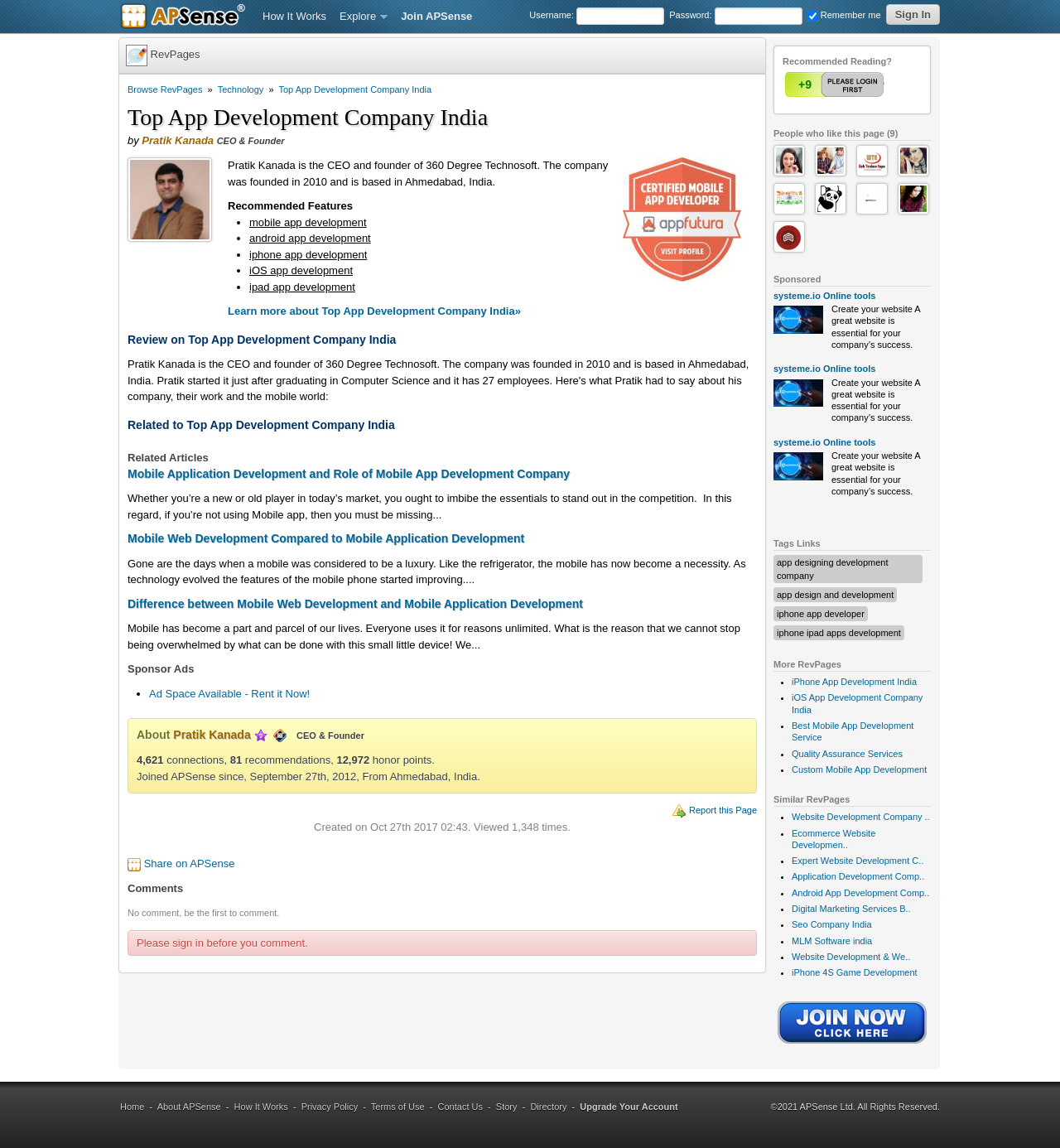Using the description: "Website Development Company ..", identify the bounding box of the corresponding UI element in the screenshot.

[0.747, 0.707, 0.877, 0.716]